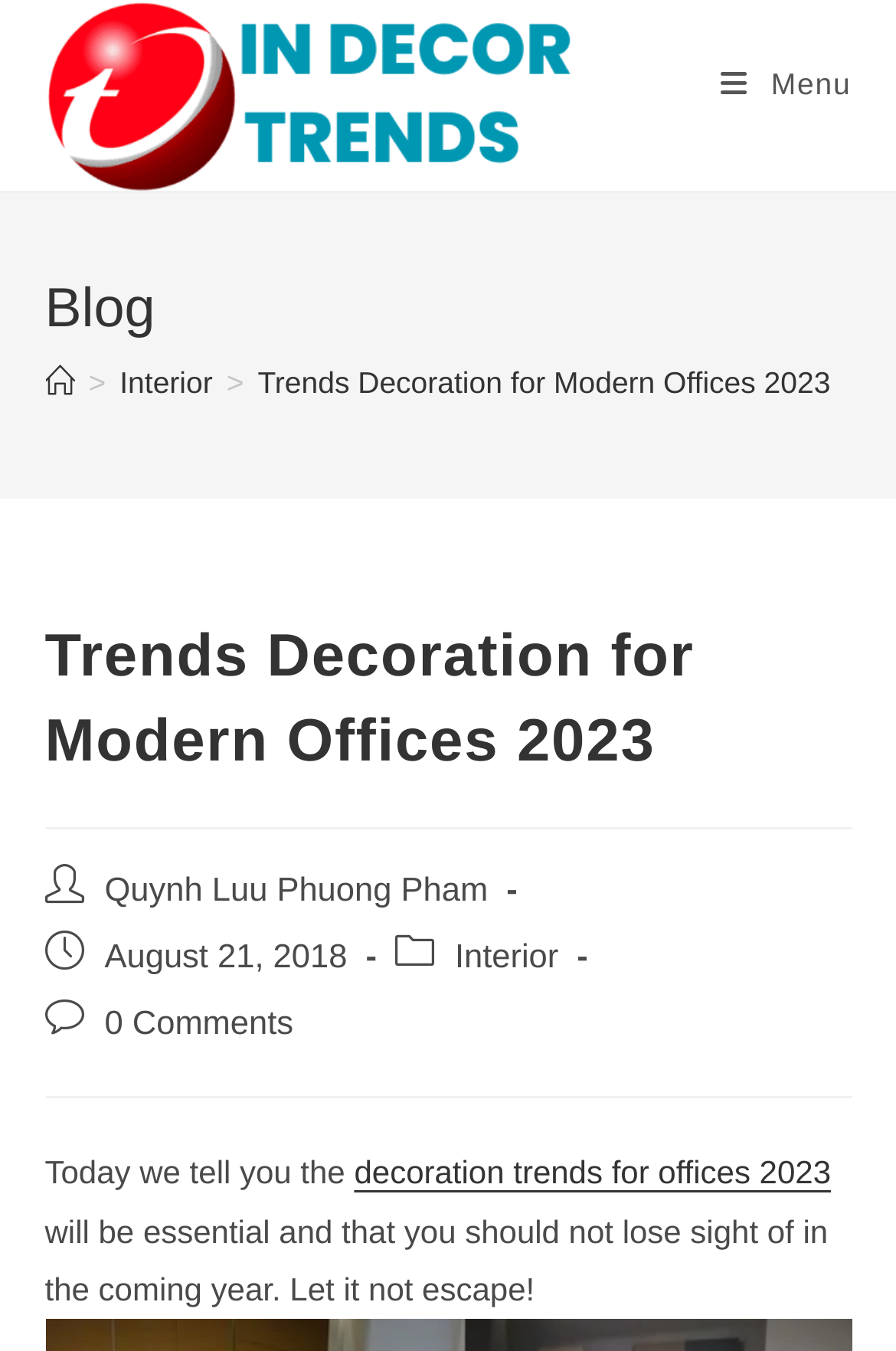Please find the bounding box coordinates of the clickable region needed to complete the following instruction: "Go to Home page". The bounding box coordinates must consist of four float numbers between 0 and 1, i.e., [left, top, right, bottom].

[0.05, 0.271, 0.083, 0.296]